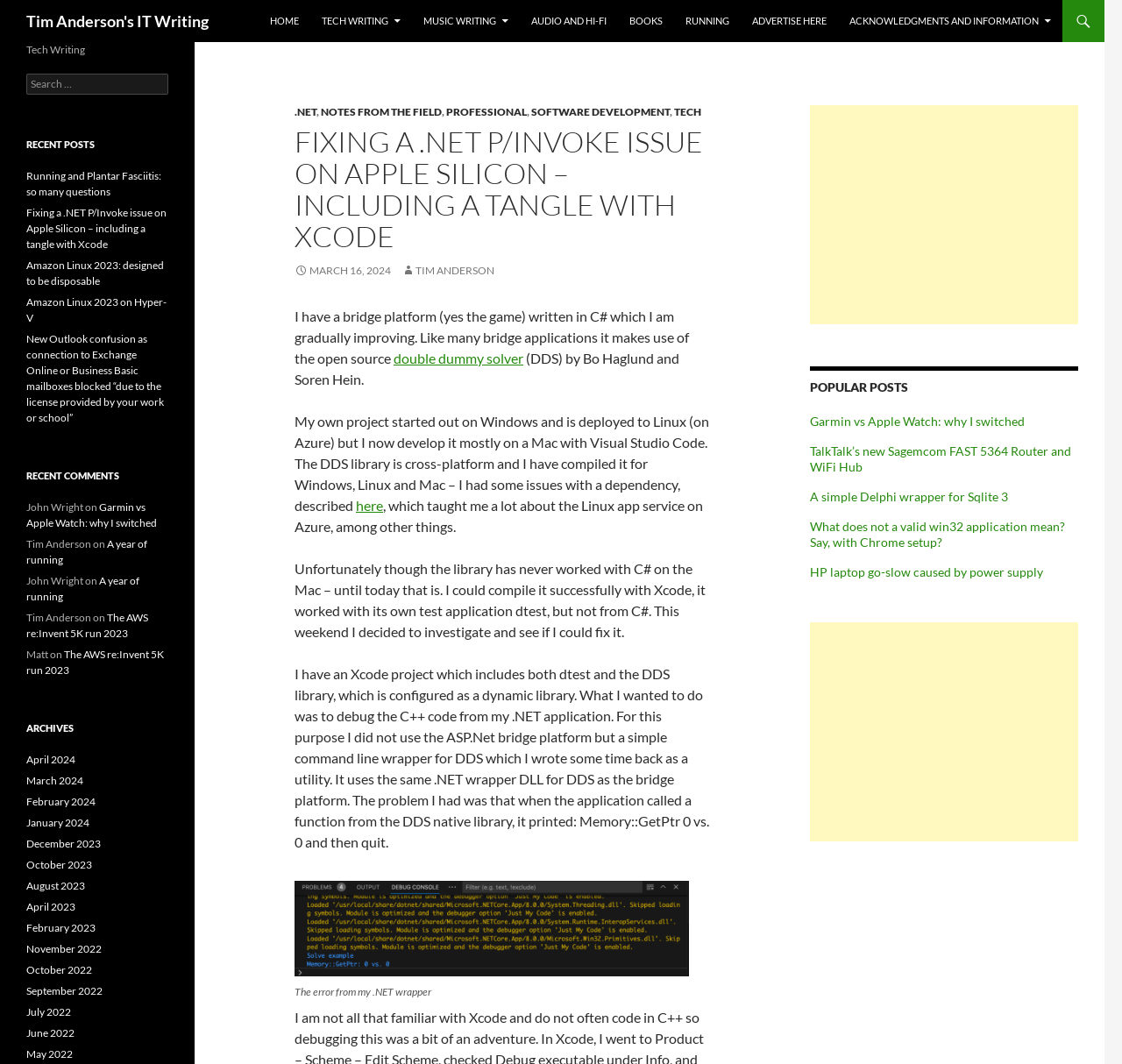Locate and provide the bounding box coordinates for the HTML element that matches this description: "Notes from the field".

[0.286, 0.099, 0.394, 0.111]